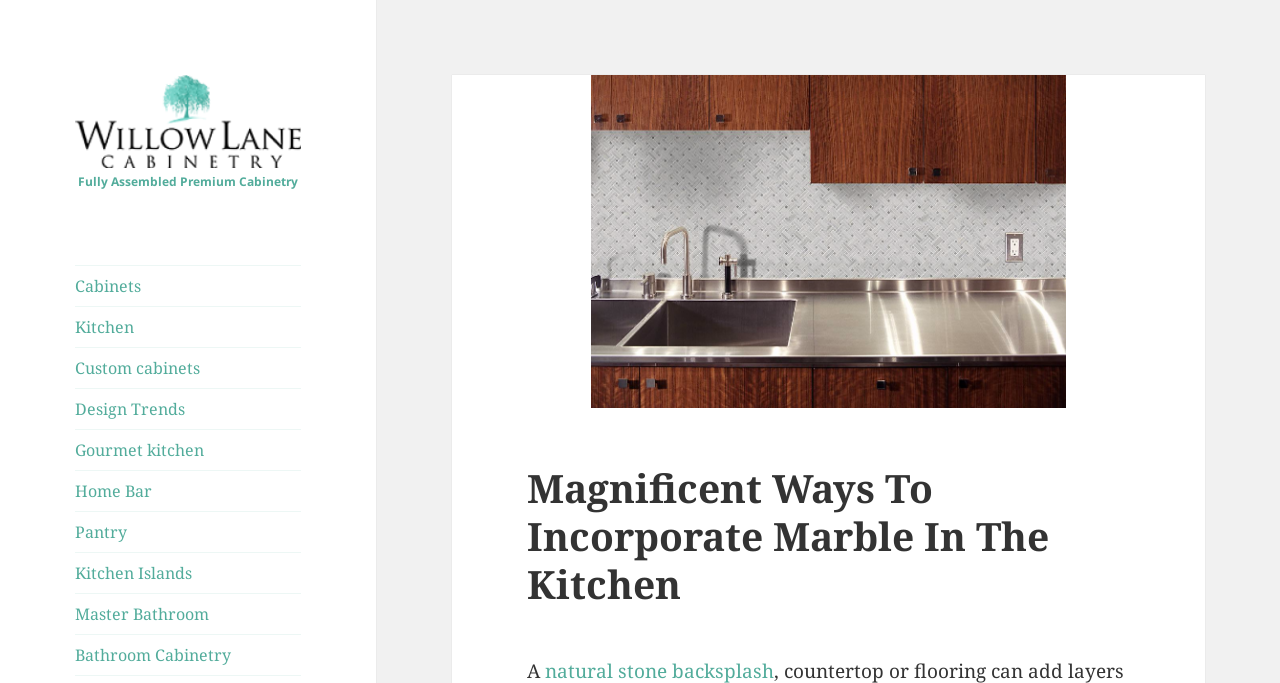Refer to the element description Fully Assembled Premium Cabinetry and identify the corresponding bounding box in the screenshot. Format the coordinates as (top-left x, top-left y, bottom-right x, bottom-right y) with values in the range of 0 to 1.

[0.061, 0.254, 0.233, 0.279]